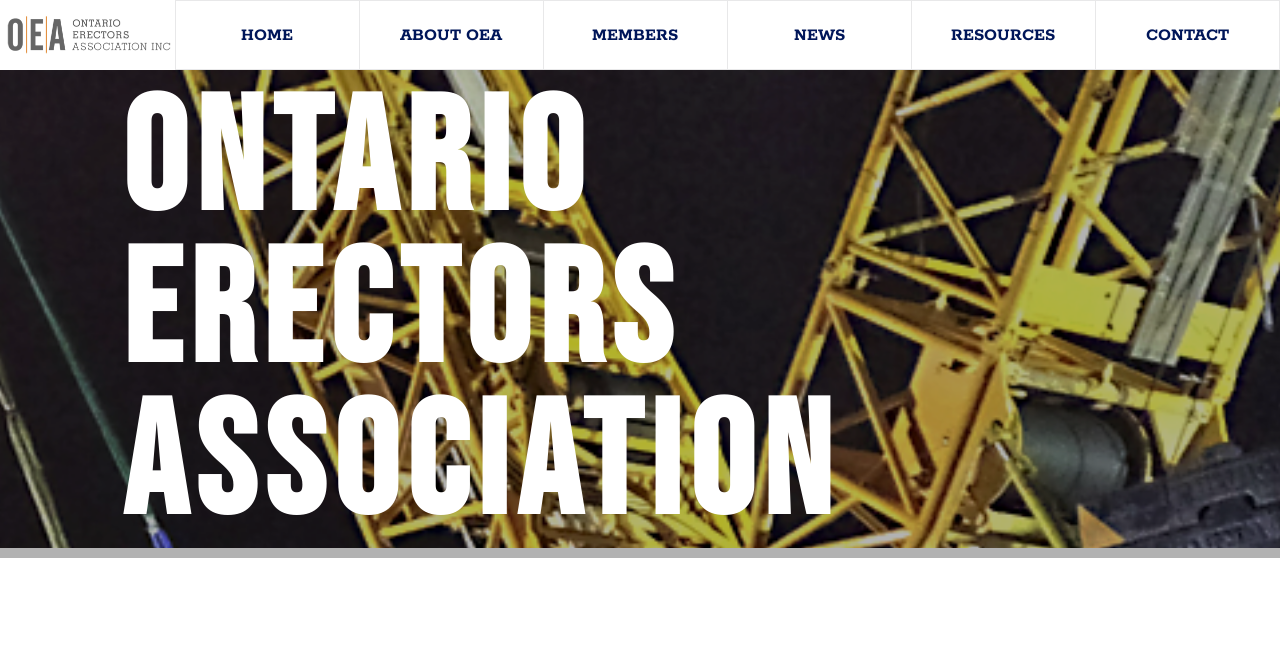Provide the bounding box coordinates of the UI element this sentence describes: "About OEA".

[0.281, 0.002, 0.424, 0.104]